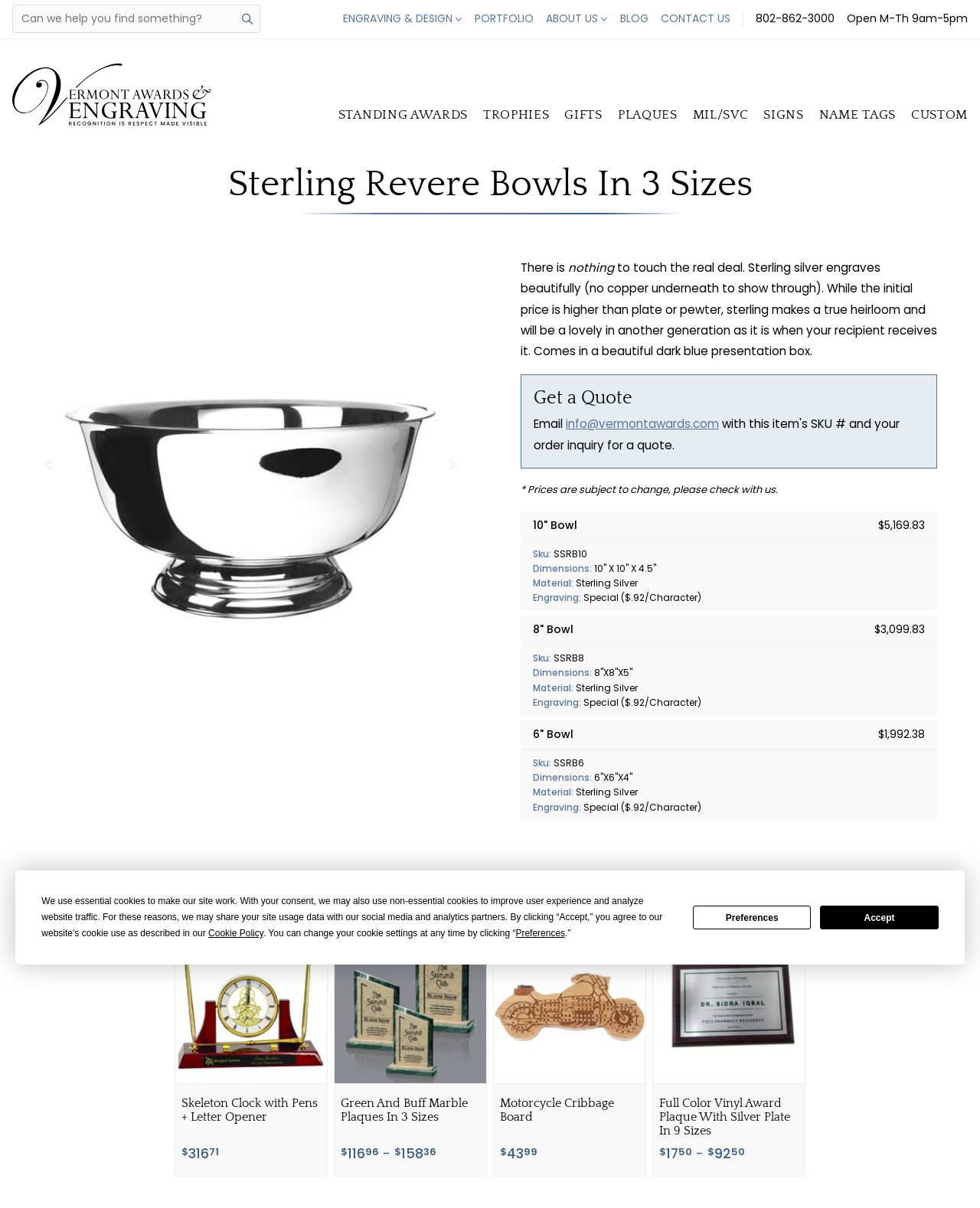Summarize the webpage with a detailed and informative caption.

This webpage is about Sterling Revere Bowls in 3 sizes, offered by Vermont Awards & Engraving. At the top, there is a navigation menu with links to different sections of the website, including Engraving & Design, Portfolio, About Us, Blog, Contact Us, and a phone number. Below the navigation menu, there is a logo of Vermont Awards & Engraving on the left and a search bar on the right.

The main content of the webpage is divided into two sections. The first section is a product description, which explains the benefits of sterling silver bowls, including their ability to be engraved beautifully and their potential to become a true heirloom. This section also mentions that the initial price is higher than plate or pewter, but the quality is worth the investment.

The second section is a product showcase, which displays three different sizes of sterling silver bowls: 10", 8", and 6". Each bowl is presented with its price, sku, dimensions, material, and engraving options. The prices range from $1,992.38 to $5,169.83. There is also a "Get a Quote" section with an email address and a note that prices are subject to change.

At the bottom of the webpage, there is a cookie consent prompt with buttons to accept or customize cookie settings.